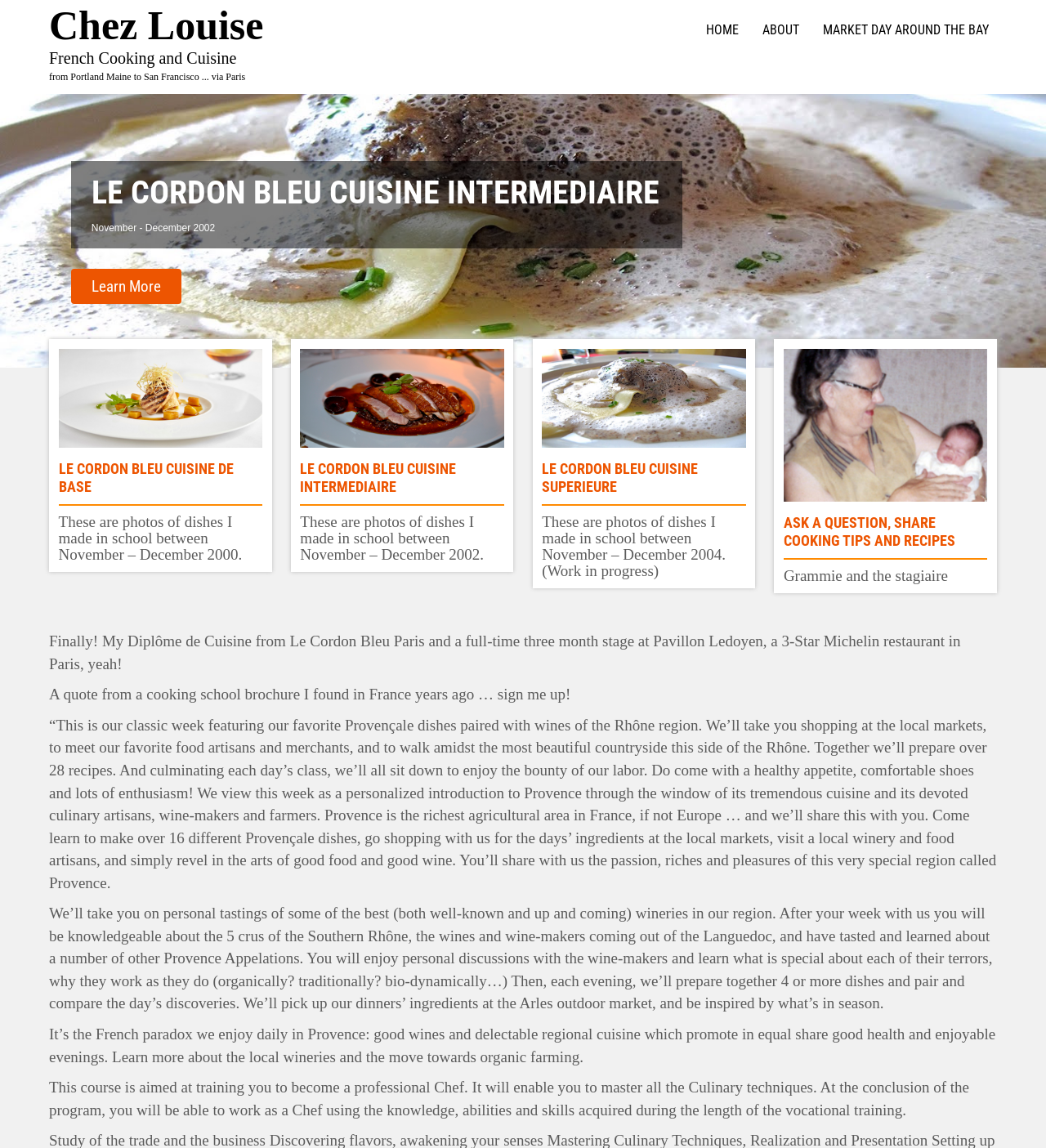Determine the bounding box for the UI element described here: "Le Cordon Bleu Cuisine Intermediaire".

[0.287, 0.401, 0.436, 0.431]